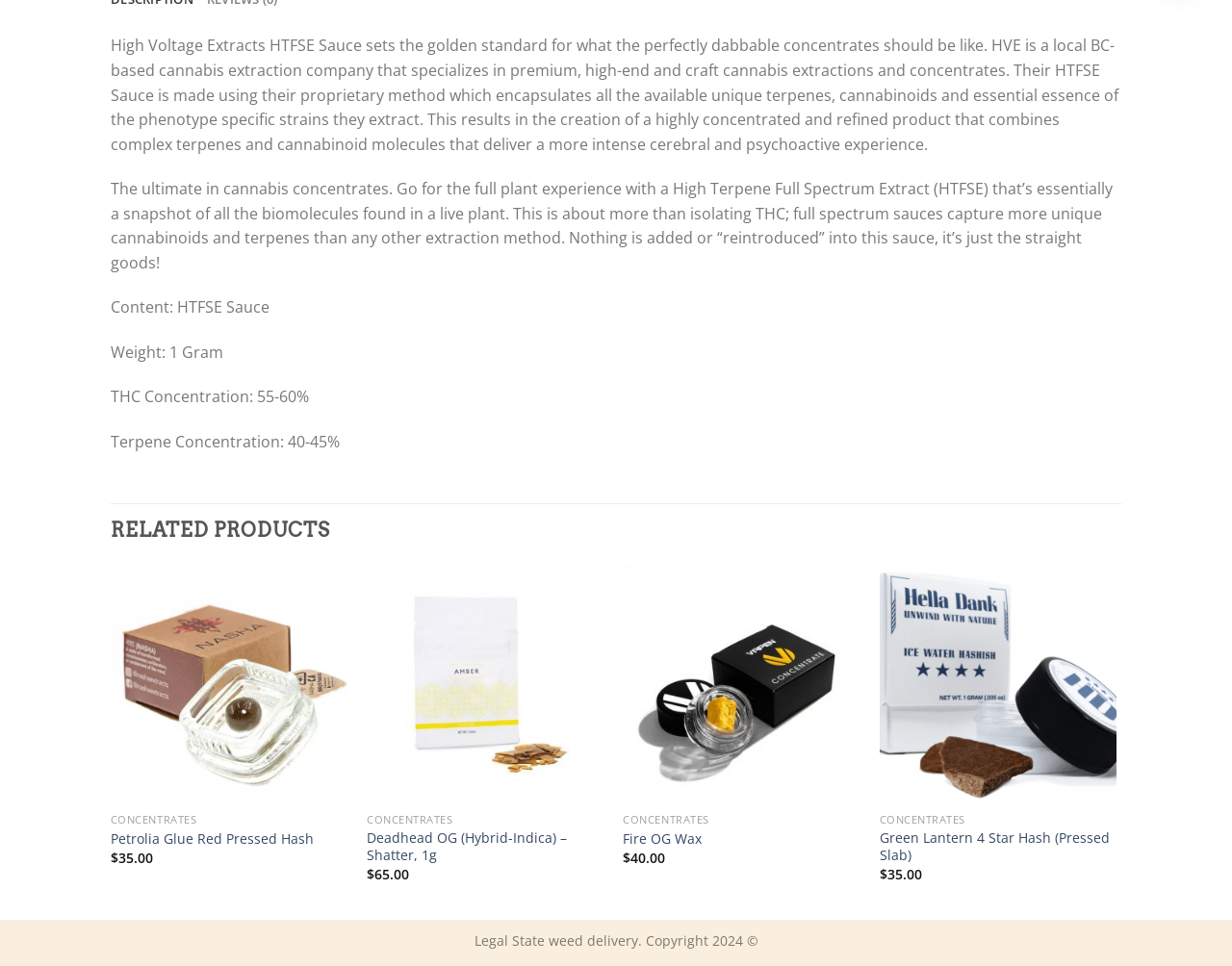Identify the bounding box coordinates of the element that should be clicked to fulfill this task: "View Deadhead OG (Hybrid-Indica) - Shatter, 1g product". The coordinates should be provided as four float numbers between 0 and 1, i.e., [left, top, right, bottom].

[0.298, 0.586, 0.49, 0.831]